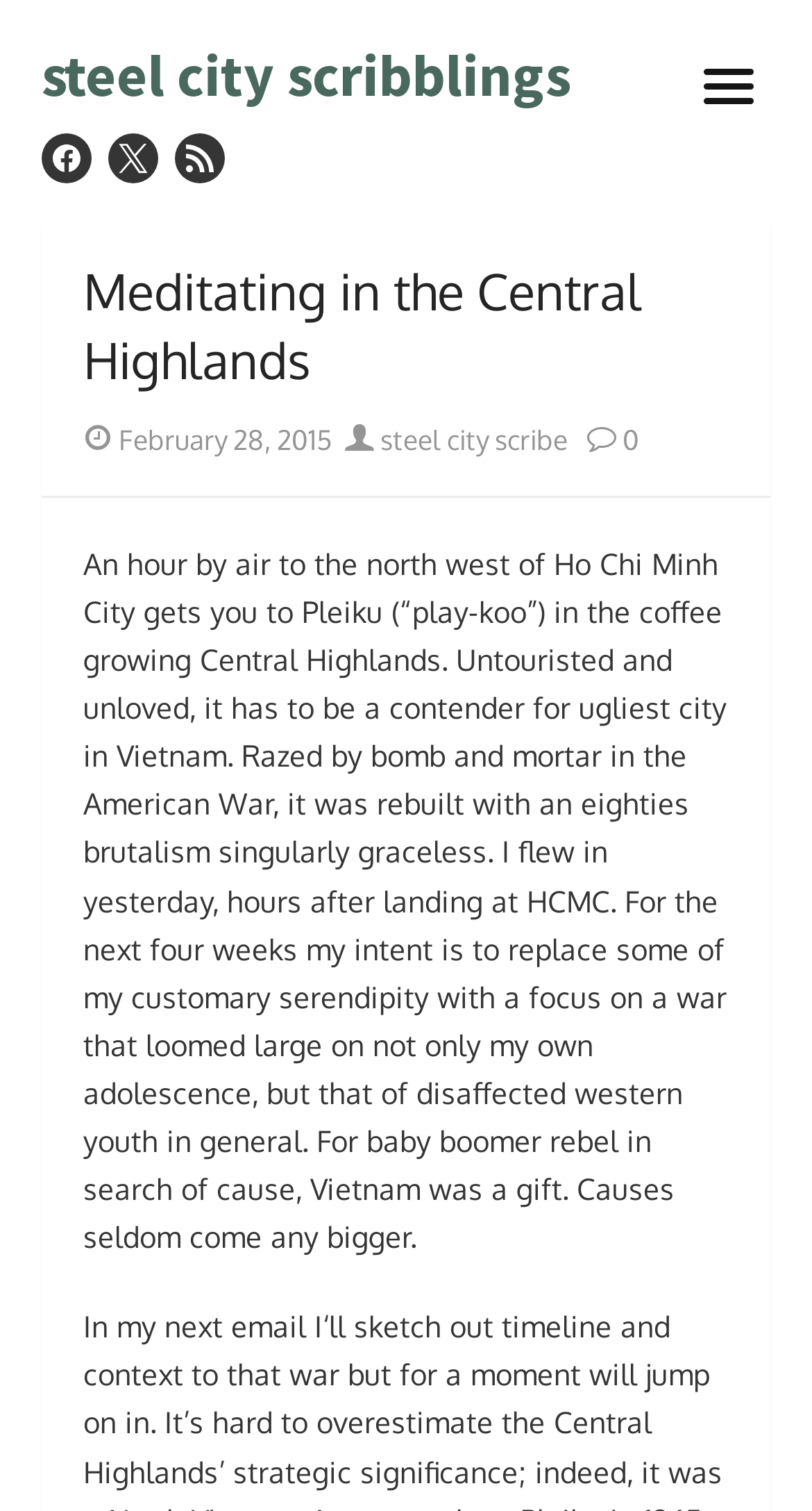Can you identify the bounding box coordinates of the clickable region needed to carry out this instruction: 'open menu'? The coordinates should be four float numbers within the range of 0 to 1, stated as [left, top, right, bottom].

[0.846, 0.028, 0.949, 0.083]